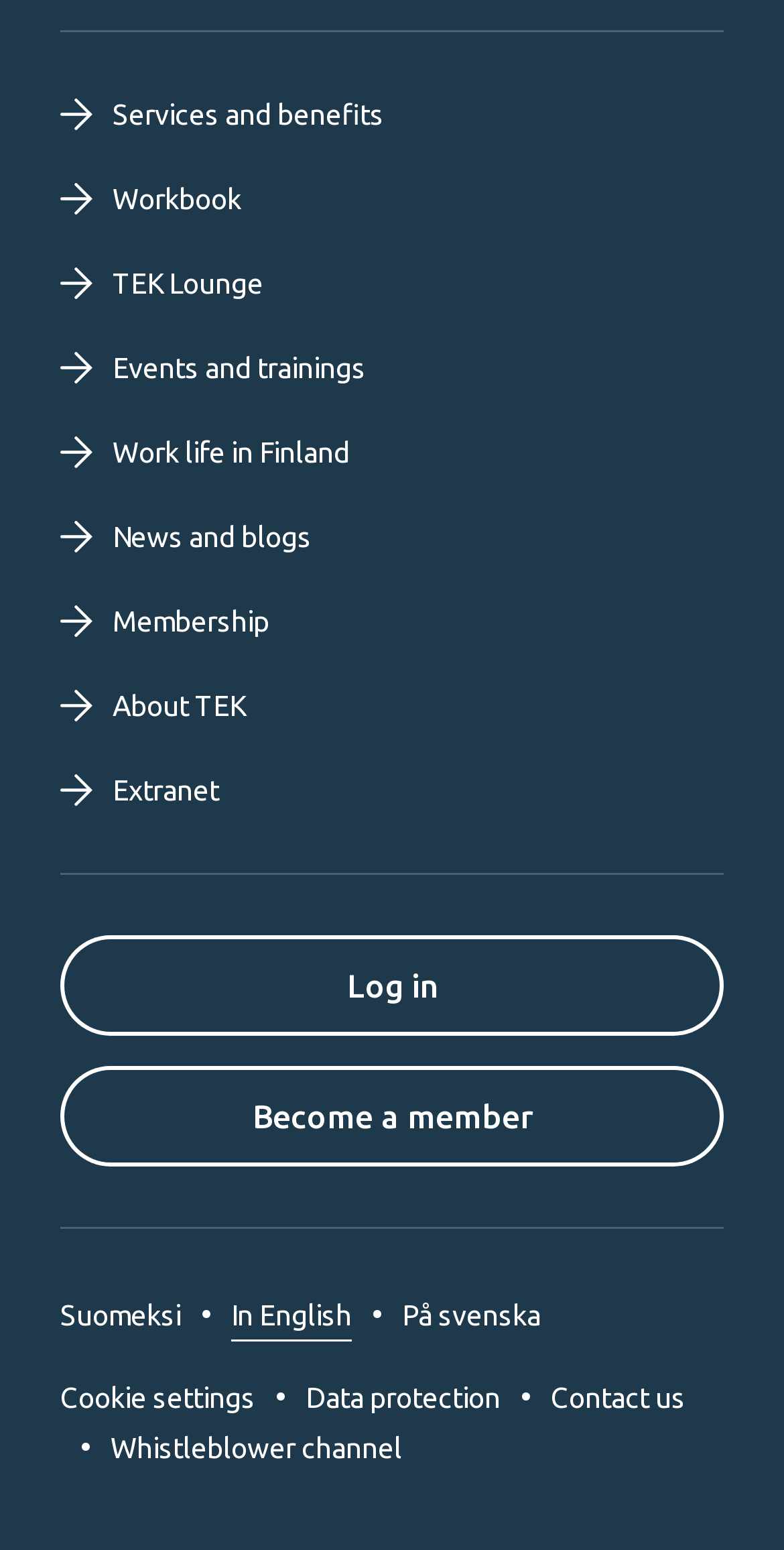Find the bounding box coordinates of the element I should click to carry out the following instruction: "Go to TEK Lounge".

[0.077, 0.169, 0.923, 0.197]